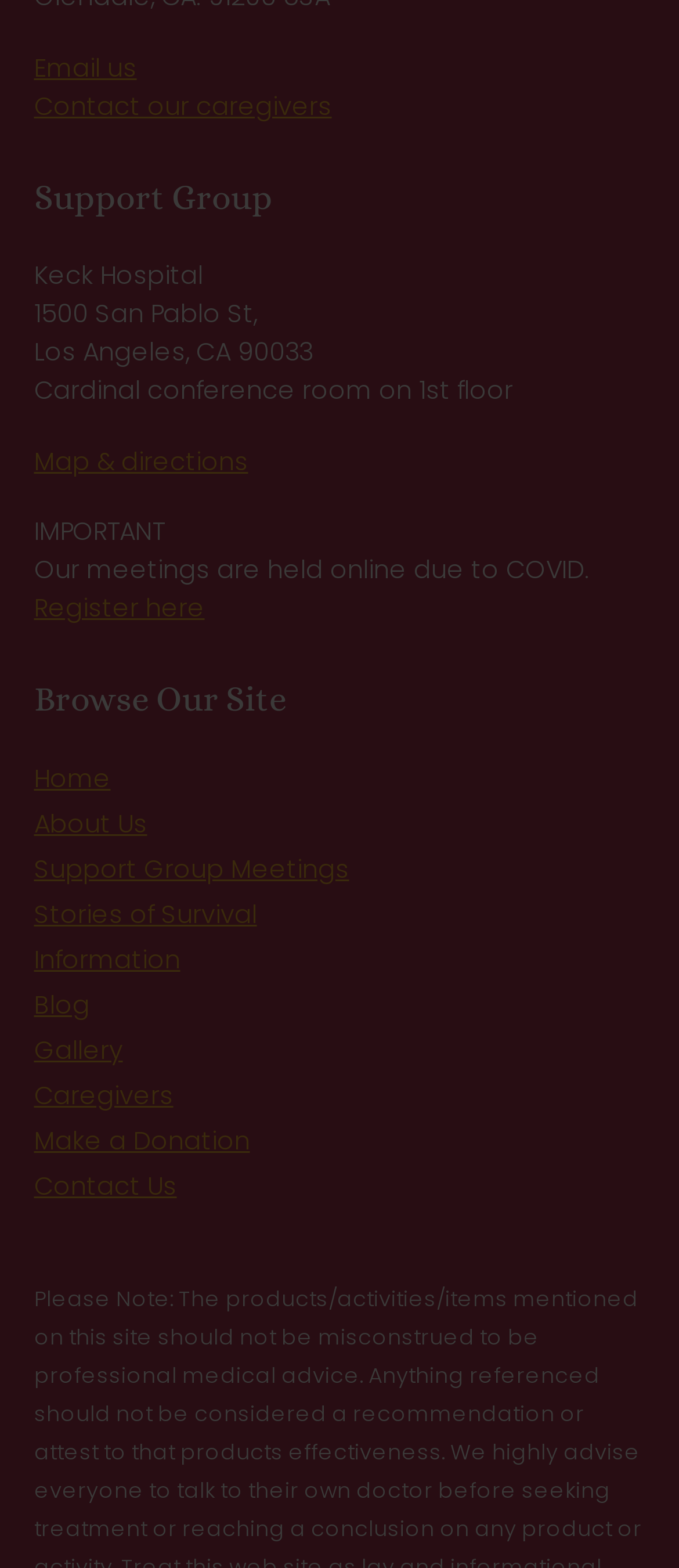Determine the bounding box coordinates of the element's region needed to click to follow the instruction: "Go to the home page". Provide these coordinates as four float numbers between 0 and 1, formatted as [left, top, right, bottom].

[0.05, 0.485, 0.163, 0.507]